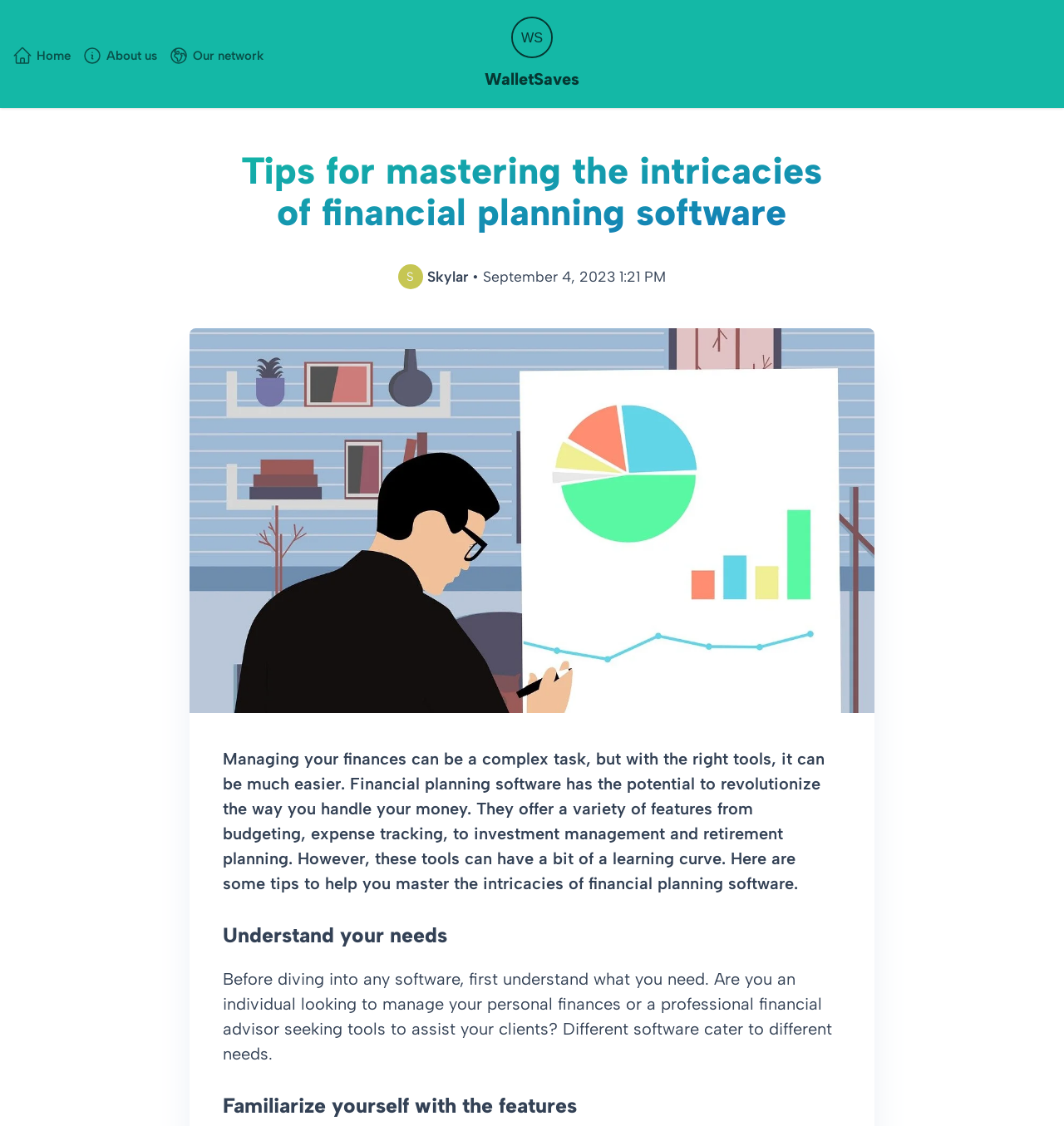Find the bounding box of the UI element described as follows: "About us".

[0.071, 0.042, 0.153, 0.055]